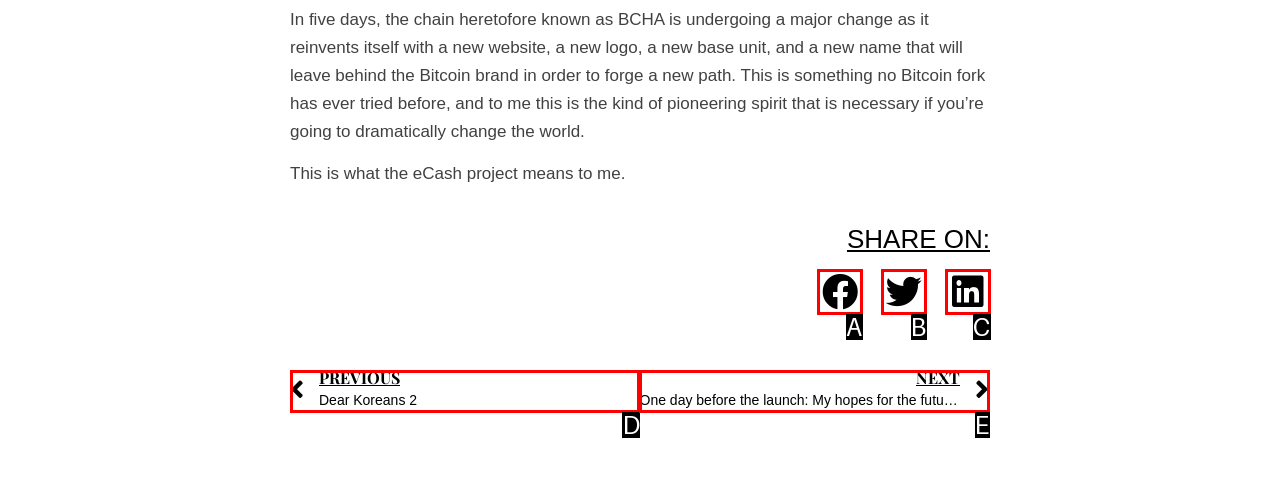Based on the description: PrevPreviousDear Koreans 2
Select the letter of the corresponding UI element from the choices provided.

D